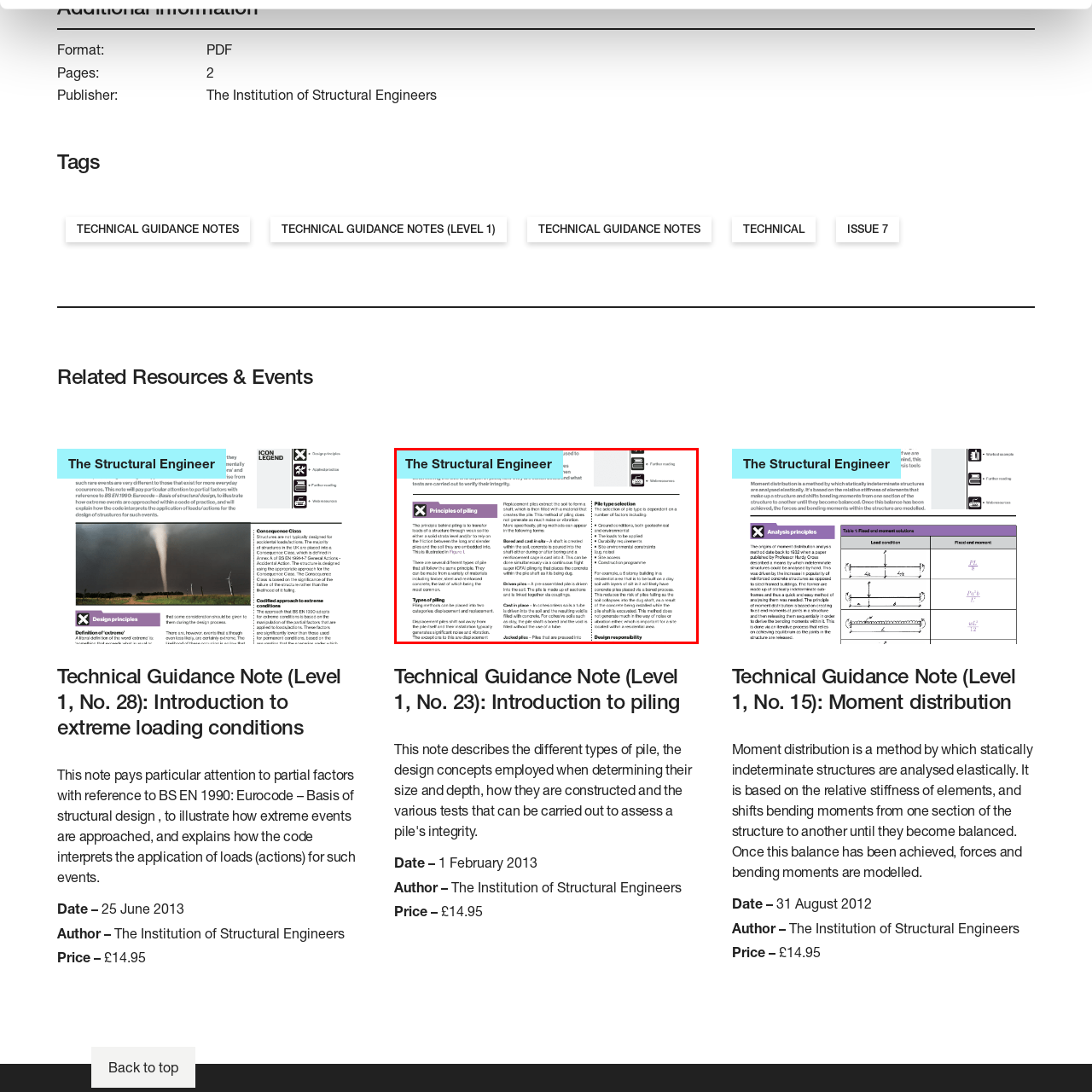Focus on the content inside the red-outlined area of the image and answer the ensuing question in detail, utilizing the information presented: What is the purpose of piling in structural engineering?

According to the text, piling serves as a reliable foundation for structures, particularly in challenging soil conditions, by transferring loads through the use of piles.